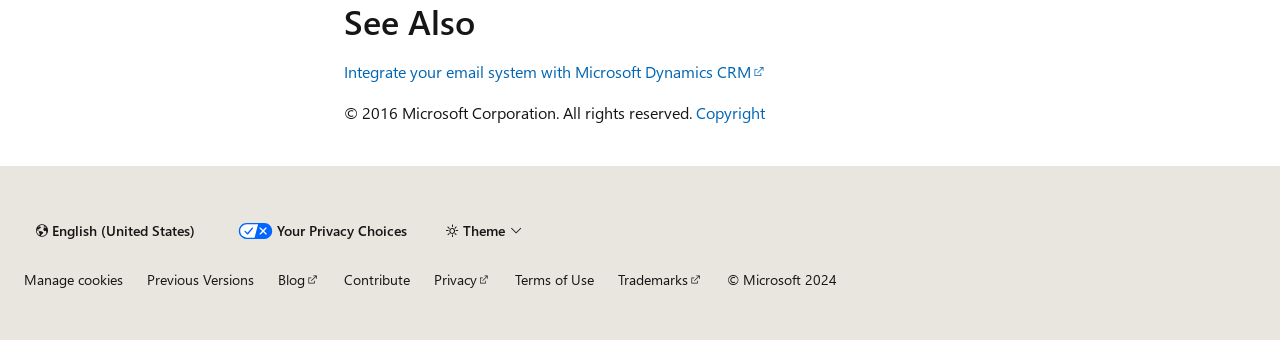What is the copyright year of Microsoft Corporation?
Based on the image, answer the question with as much detail as possible.

The copyright year can be found at the bottom of the webpage, where it says '© 2016 Microsoft Corporation. All rights reserved.'